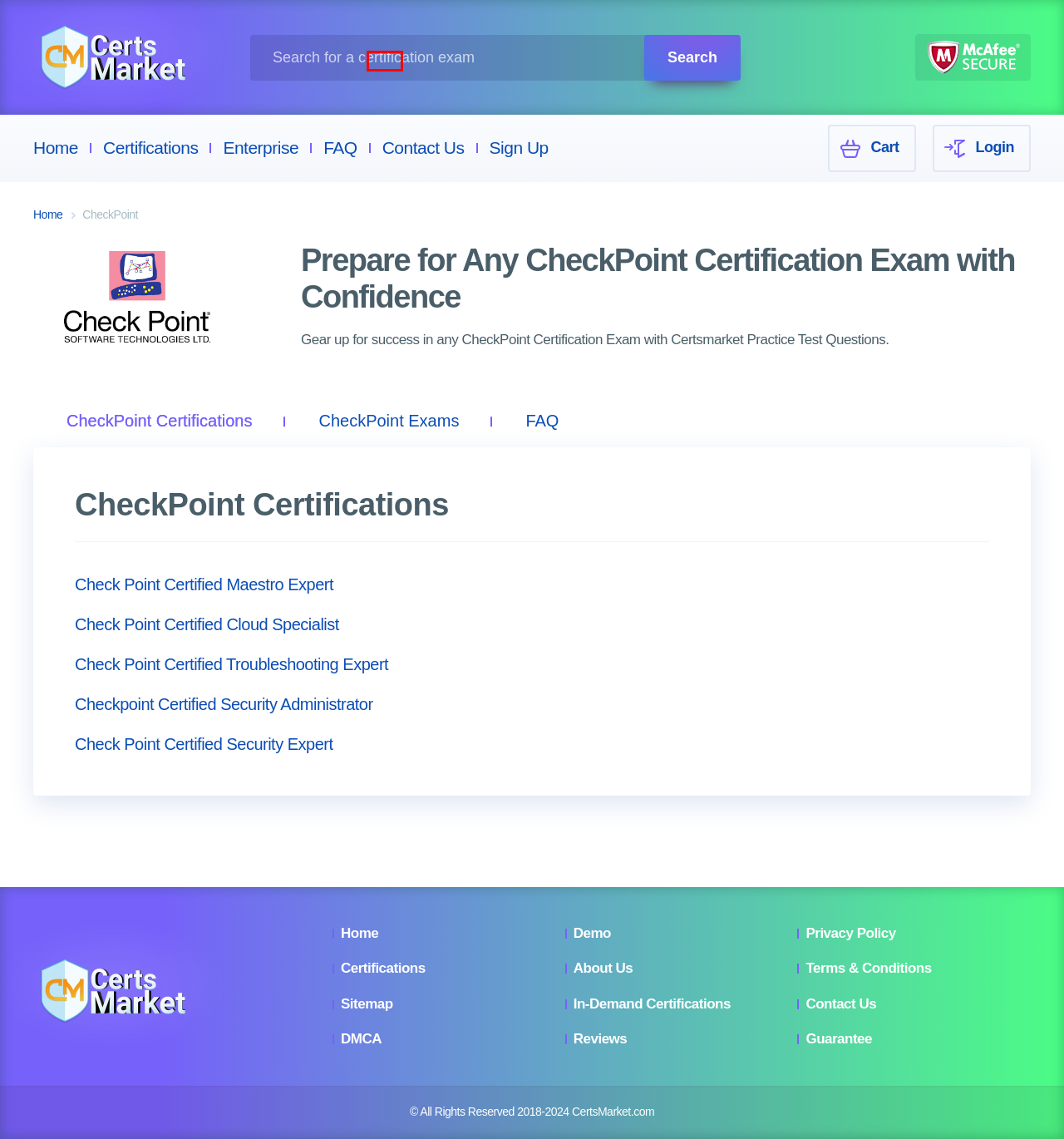You are provided with a screenshot of a webpage highlighting a UI element with a red bounding box. Choose the most suitable webpage description that matches the new page after clicking the element in the bounding box. Here are the candidates:
A. Your Pathway to SAP Certification Exams Success
B. Your Pathway to Nutanix Certification Exams Success
C. Download Demos | CertsMarket
D. Account Register | CertsMarket
E. About Us | CertsMarket
F. Your Pathway to Cisco Certification Exams Success
G. Guarantee | CertsMarket
H. CertsMarket Fast Track to CheckPoint Check Point Certified Troubleshooting Expert Mastery

F